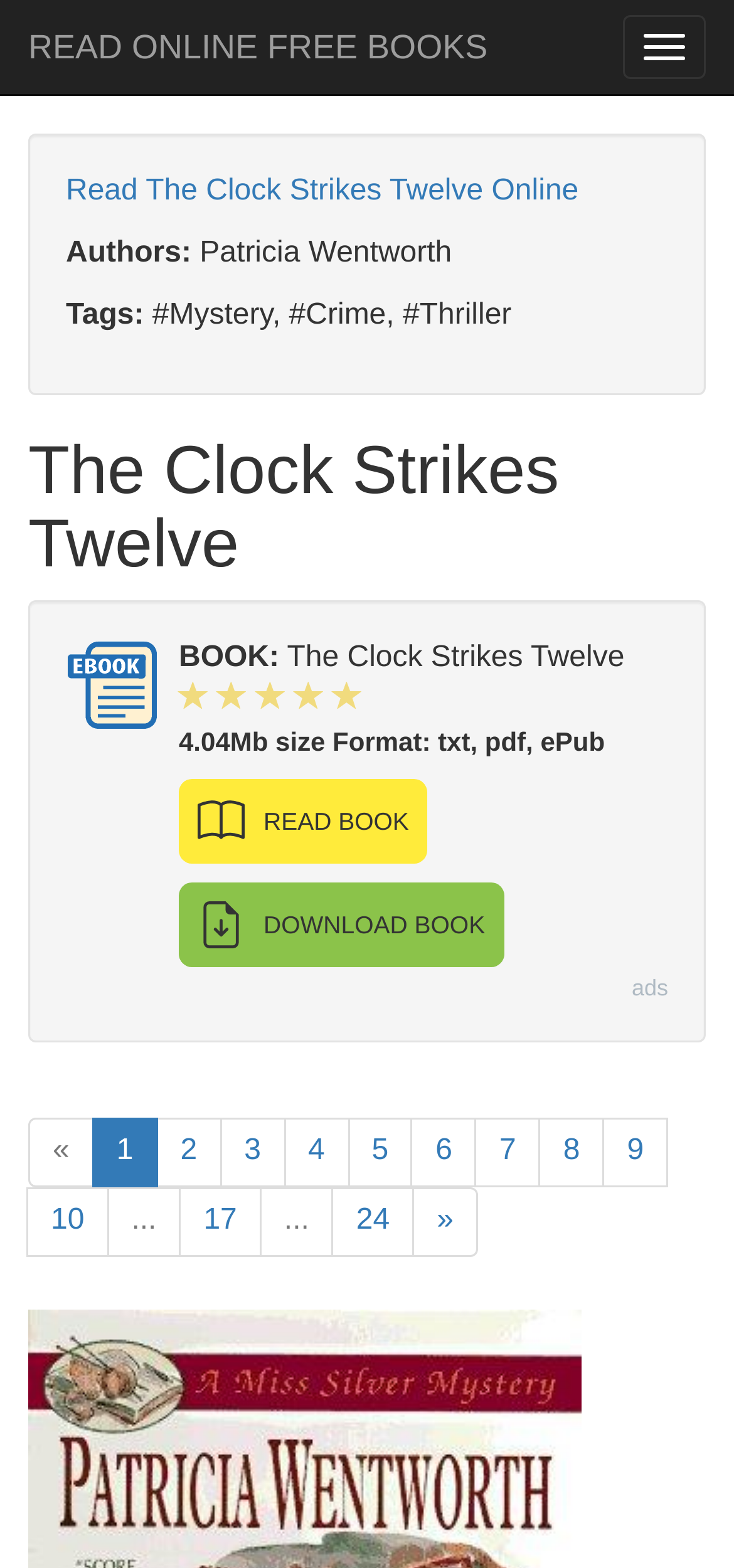Refer to the screenshot and answer the following question in detail:
What are the genres of the book?

The genres of the book can be found by looking at the 'Tags:' section, which is located below the author's name. The text '#Mystery, #Crime, #Thriller' lists the genres of the book.